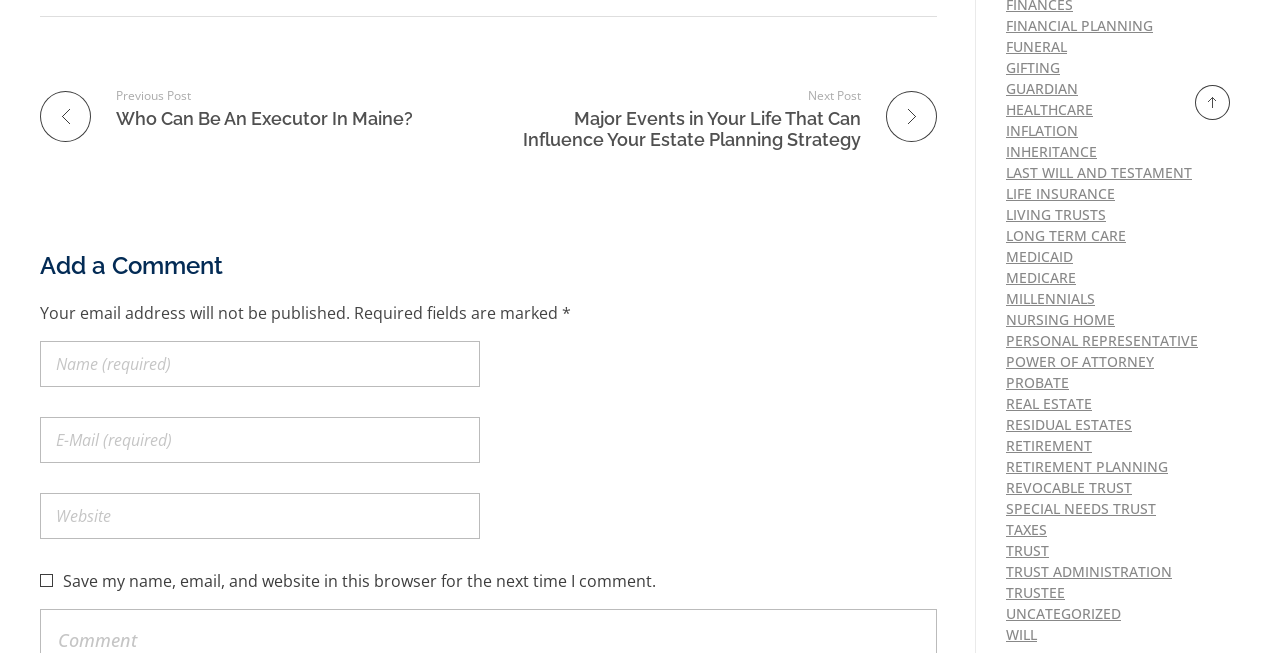What is the purpose of the checkbox 'Save my name, email, and website in this browser for the next time I comment'?
With the help of the image, please provide a detailed response to the question.

The checkbox is located below the comment submission form, and its text suggests that it is used to save the commenter's name, email, and website information in the browser for future use. This allows the commenter to avoid re-entering their information when submitting comments in the future.